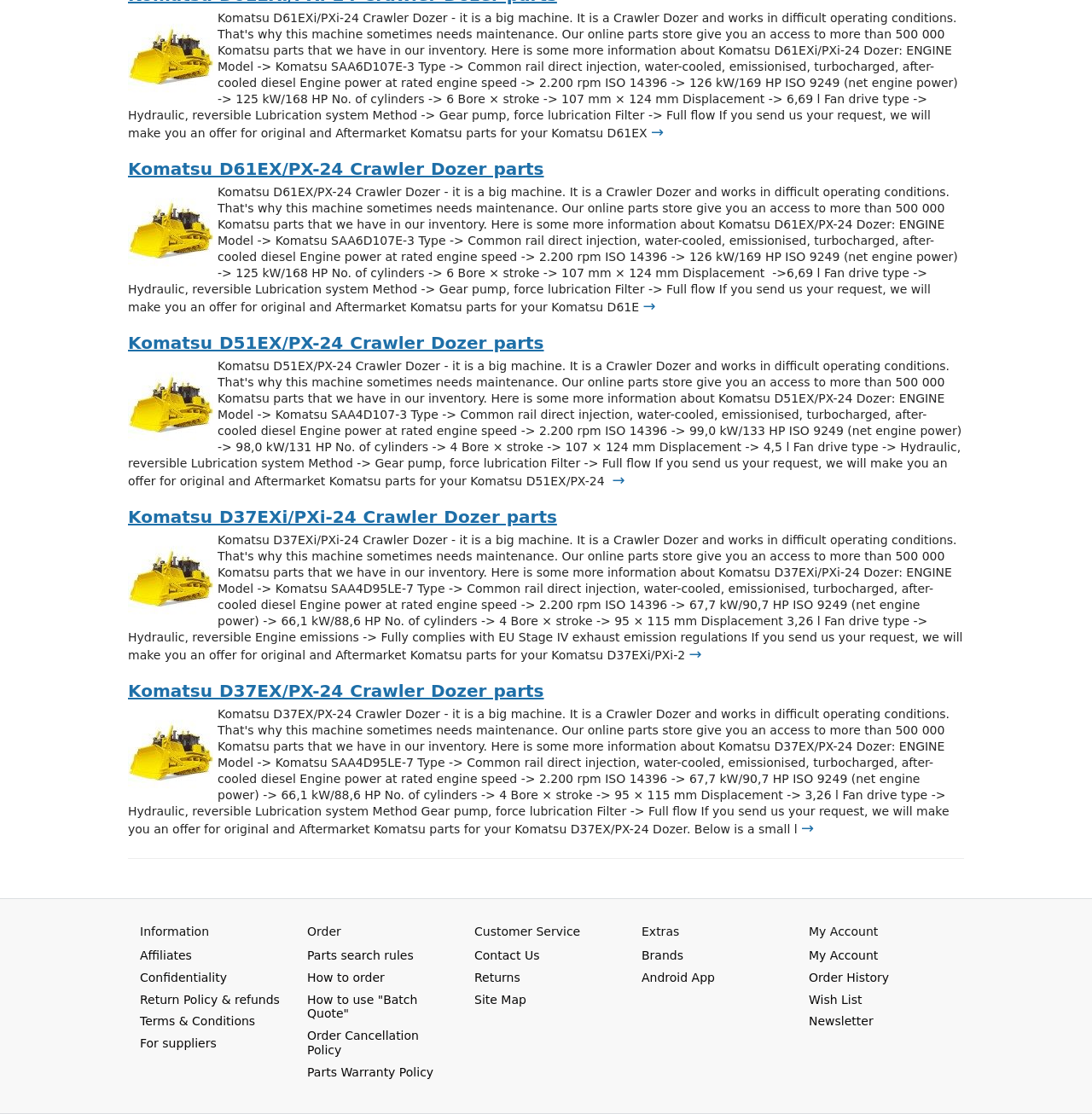What type of parts are sold on this website?
Please answer the question with a single word or phrase, referencing the image.

Crawler Dozer parts